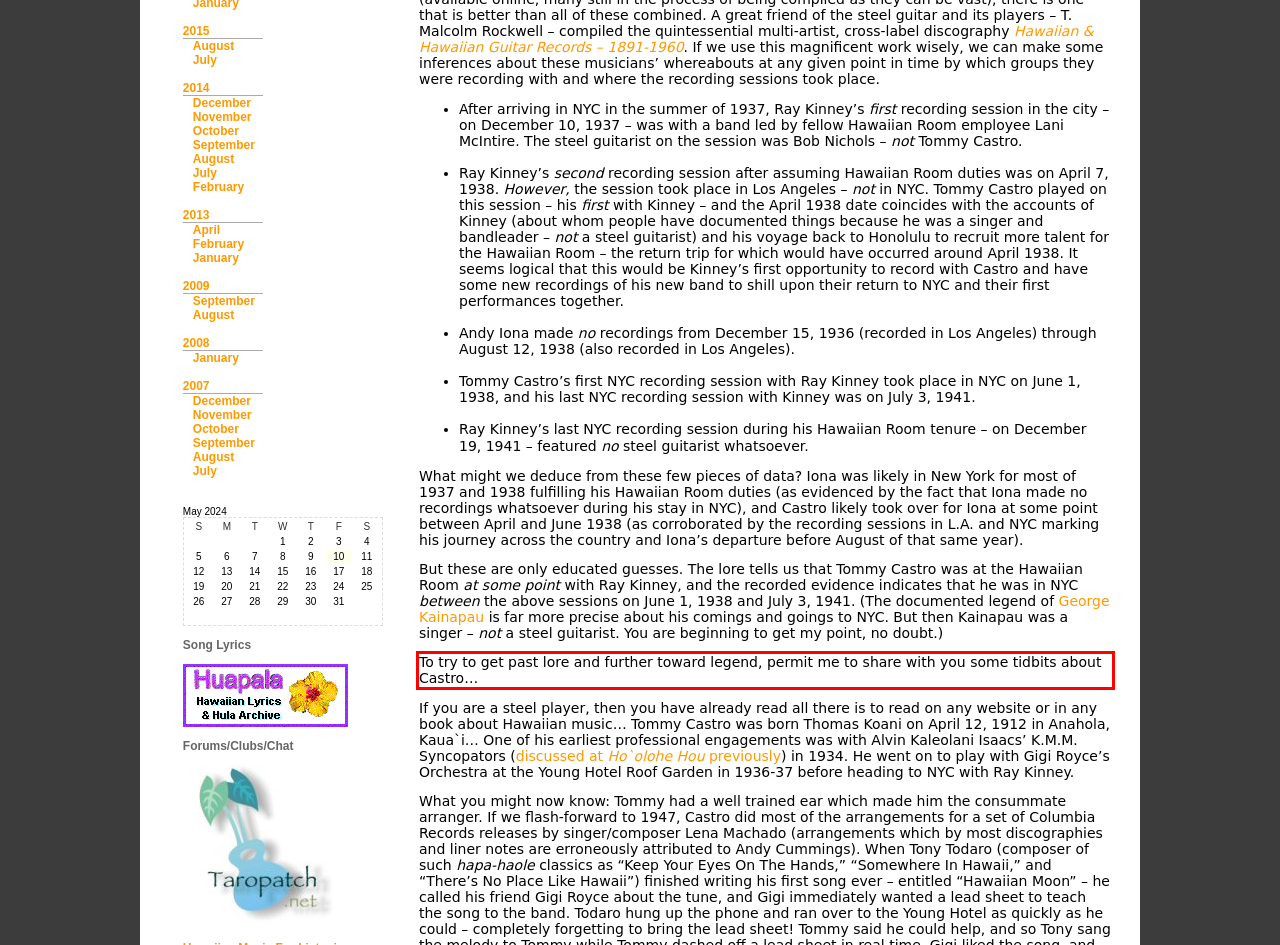Please perform OCR on the UI element surrounded by the red bounding box in the given webpage screenshot and extract its text content.

To try to get past lore and further toward legend, permit me to share with you some tidbits about Castro…